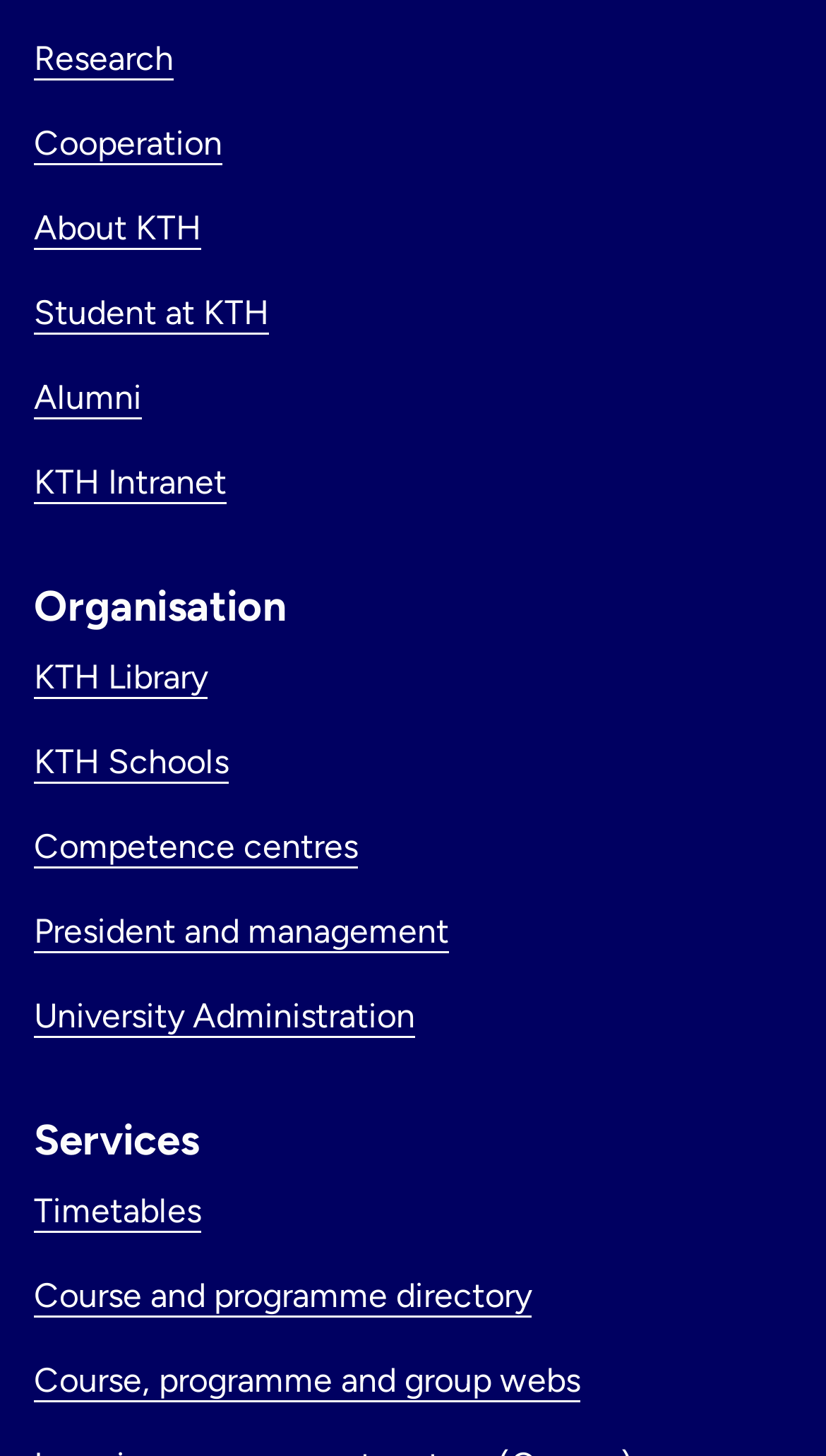Use a single word or phrase to answer the question: 
How many sections are on the webpage?

2